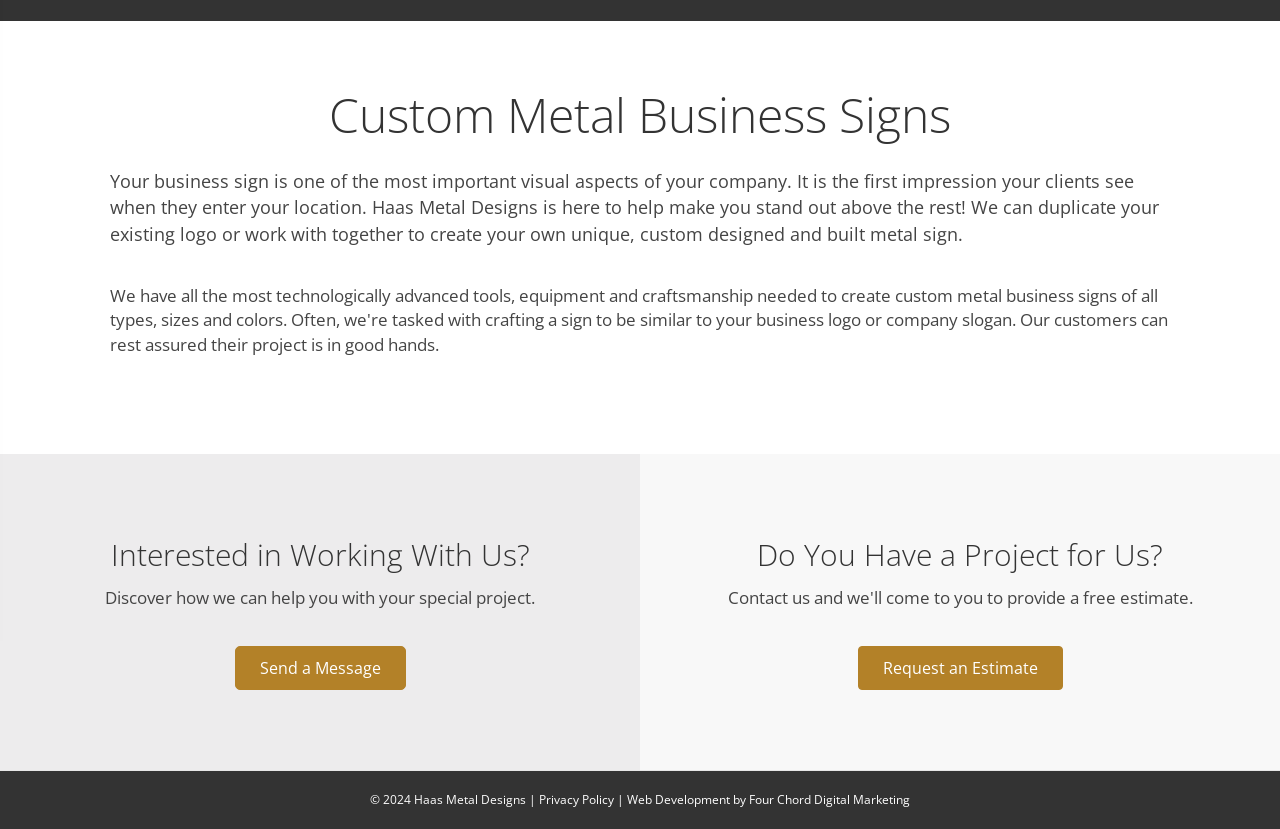Locate the UI element that matches the description Privacy Policy in the webpage screenshot. Return the bounding box coordinates in the format (top-left x, top-left y, bottom-right x, bottom-right y), with values ranging from 0 to 1.

[0.421, 0.954, 0.48, 0.975]